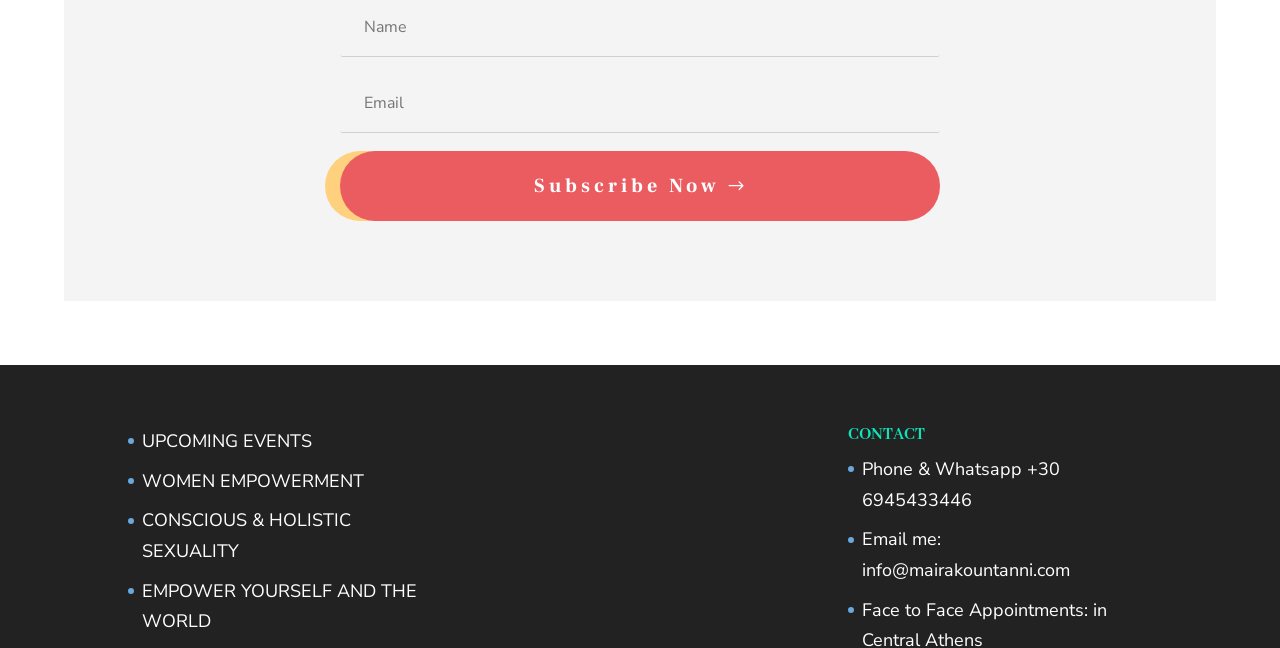Determine the bounding box coordinates of the target area to click to execute the following instruction: "Send an email to the website owner."

[0.674, 0.814, 0.836, 0.898]